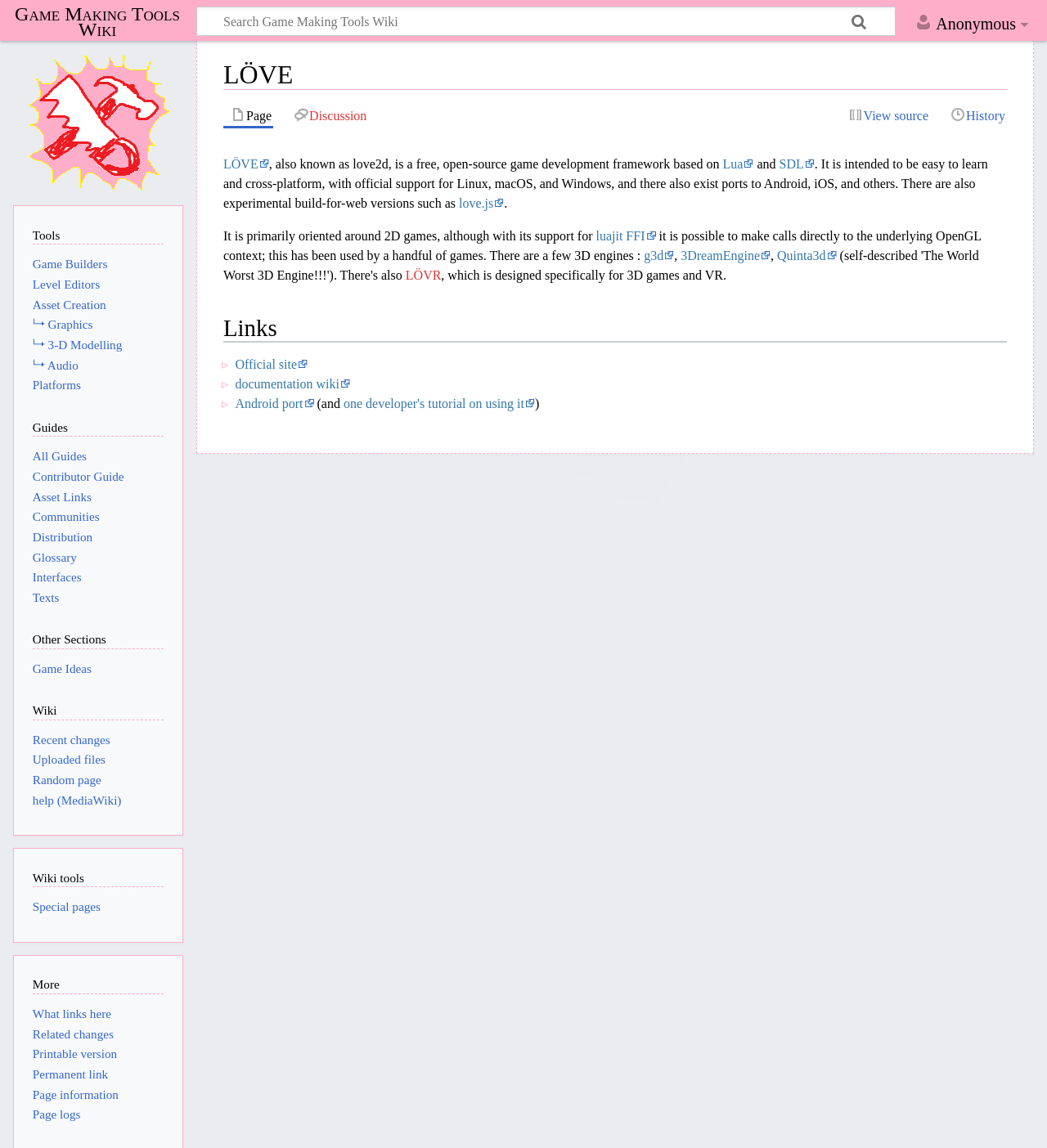Provide the bounding box coordinates of the HTML element this sentence describes: "LÖVR". The bounding box coordinates consist of four float numbers between 0 and 1, i.e., [left, top, right, bottom].

[0.387, 0.234, 0.421, 0.246]